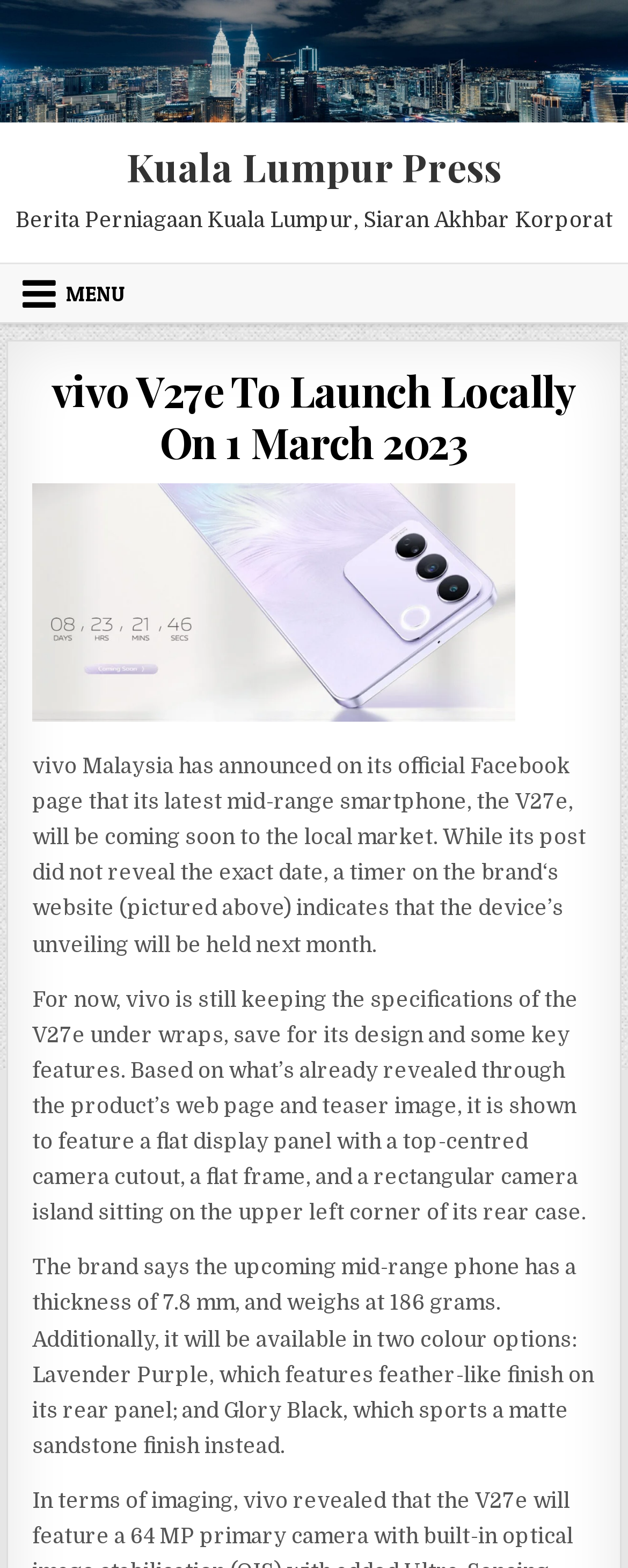Provide a brief response using a word or short phrase to this question:
What is the design feature of the V27e's display panel?

Flat